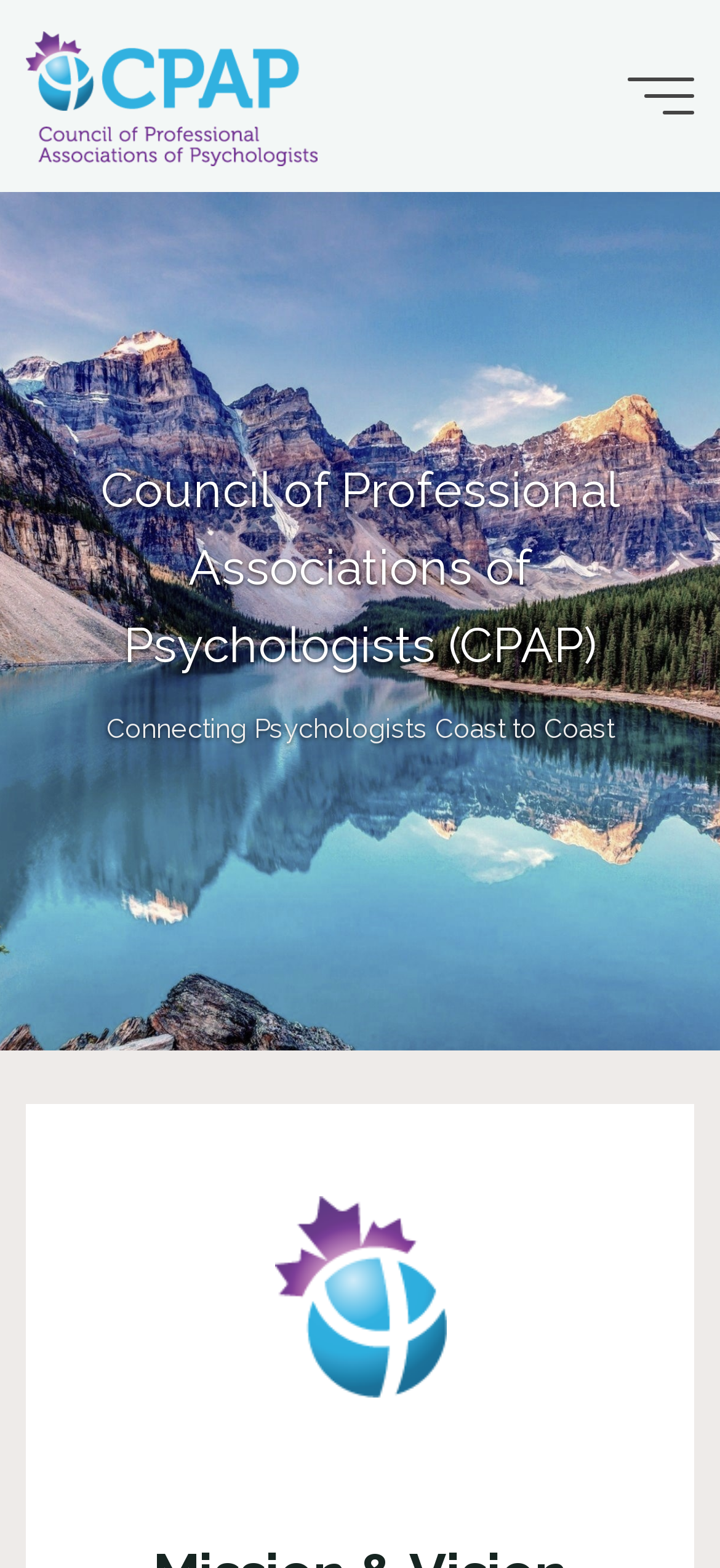Give a one-word or short-phrase answer to the following question: 
What is the function of the main menu button?

Main menu